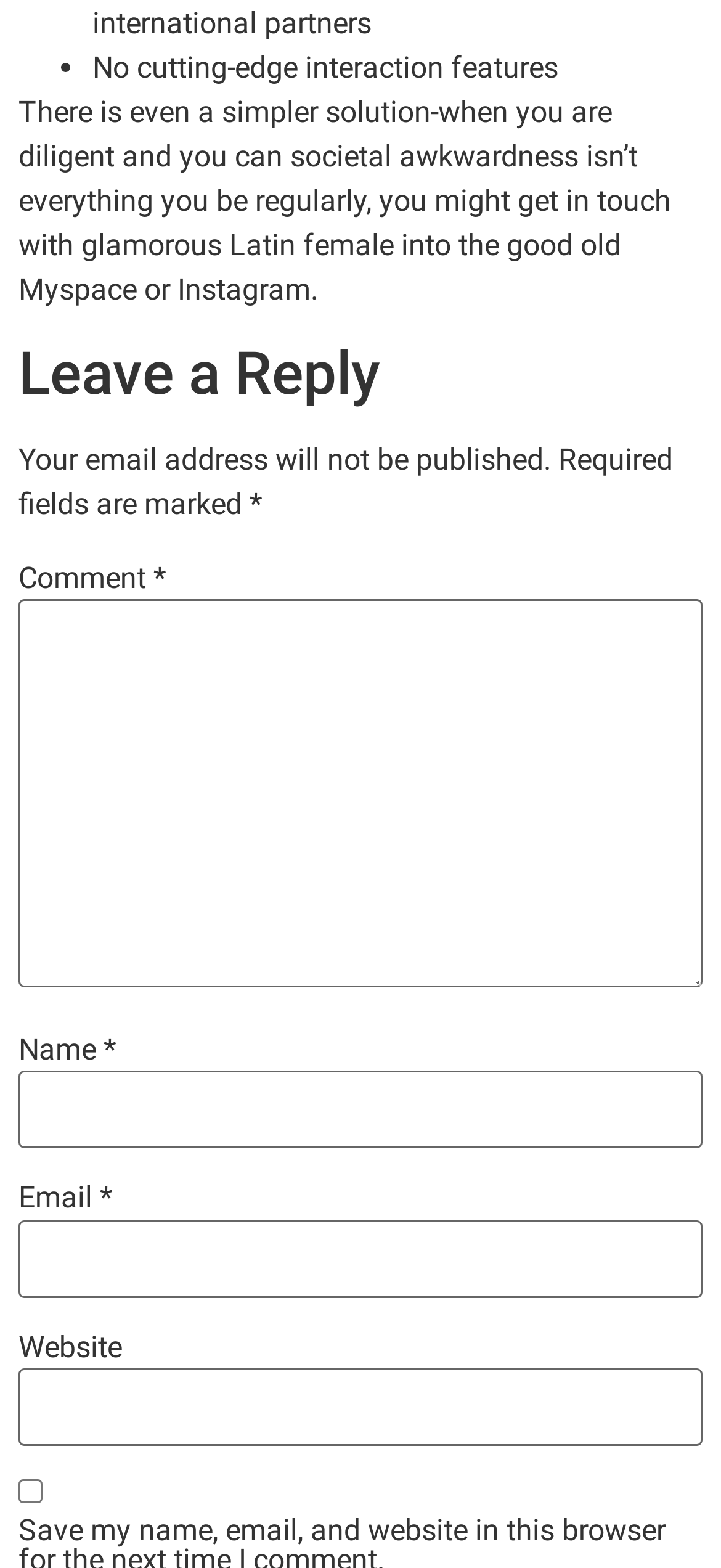Using the provided element description: "parent_node: Email * aria-describedby="email-notes" name="email"", determine the bounding box coordinates of the corresponding UI element in the screenshot.

[0.026, 0.778, 0.974, 0.827]